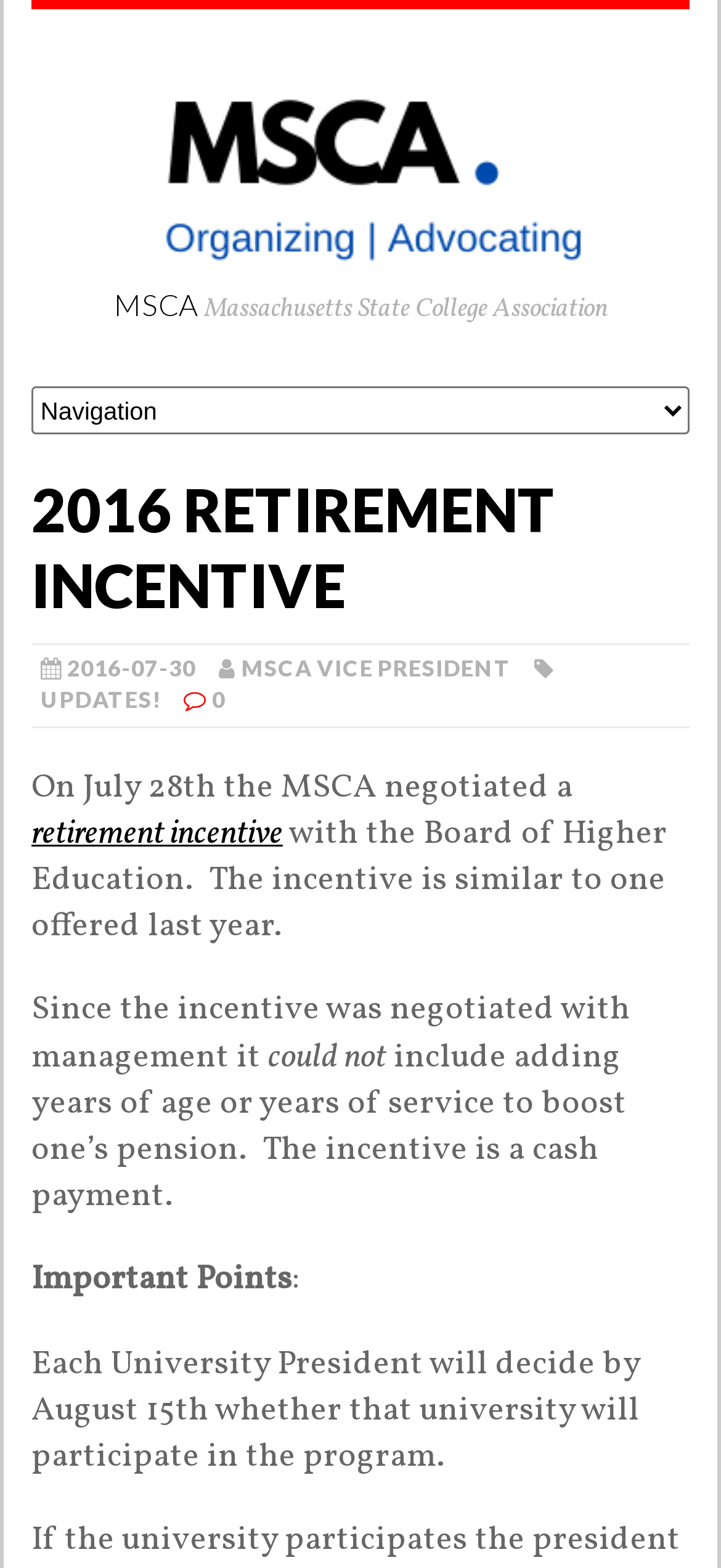Please provide a one-word or phrase answer to the question: 
What is the date mentioned on the webpage?

2016-07-30